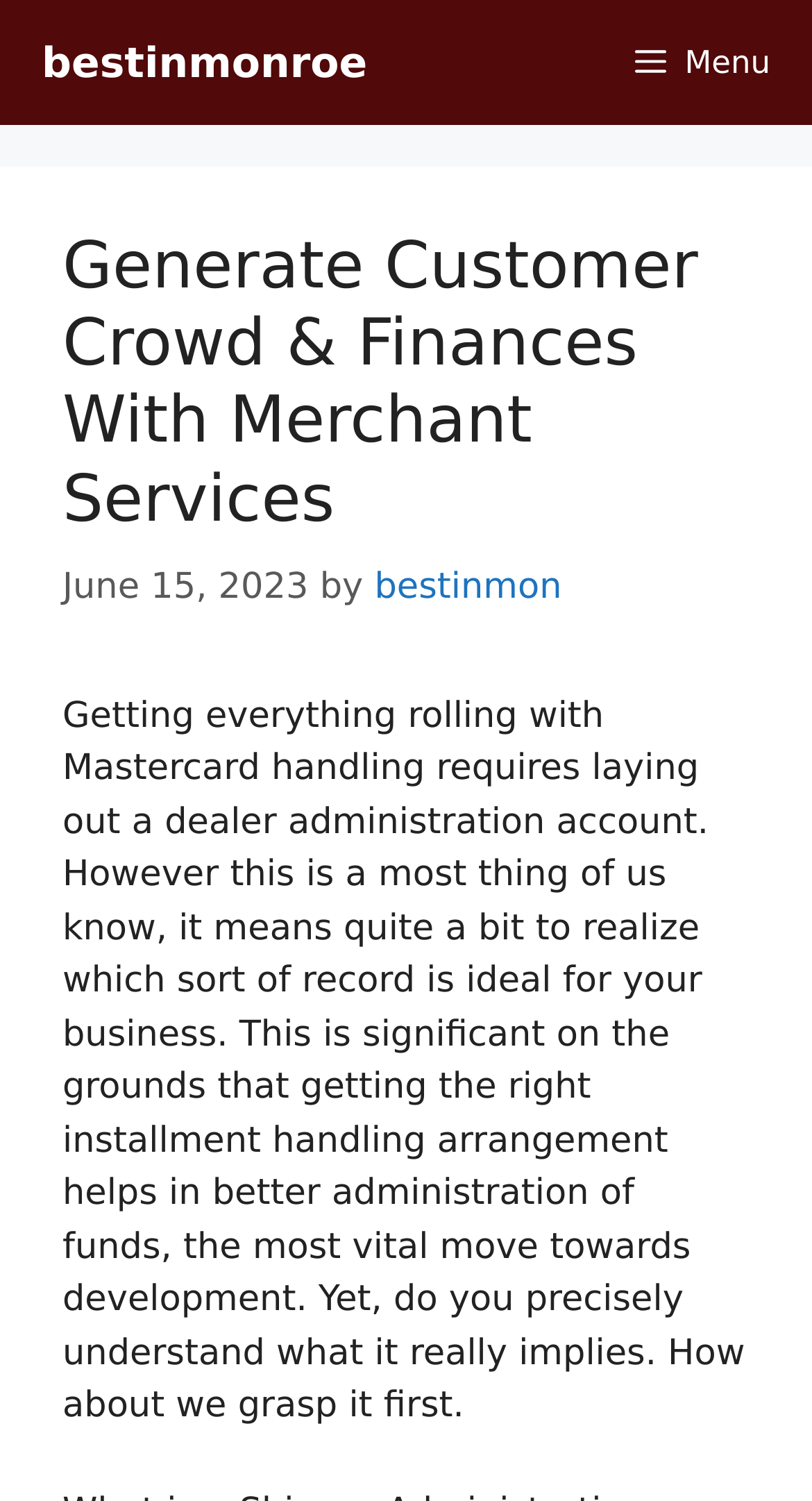Identify and extract the main heading of the webpage.

Generate Customer Crowd & Finances With Merchant Services